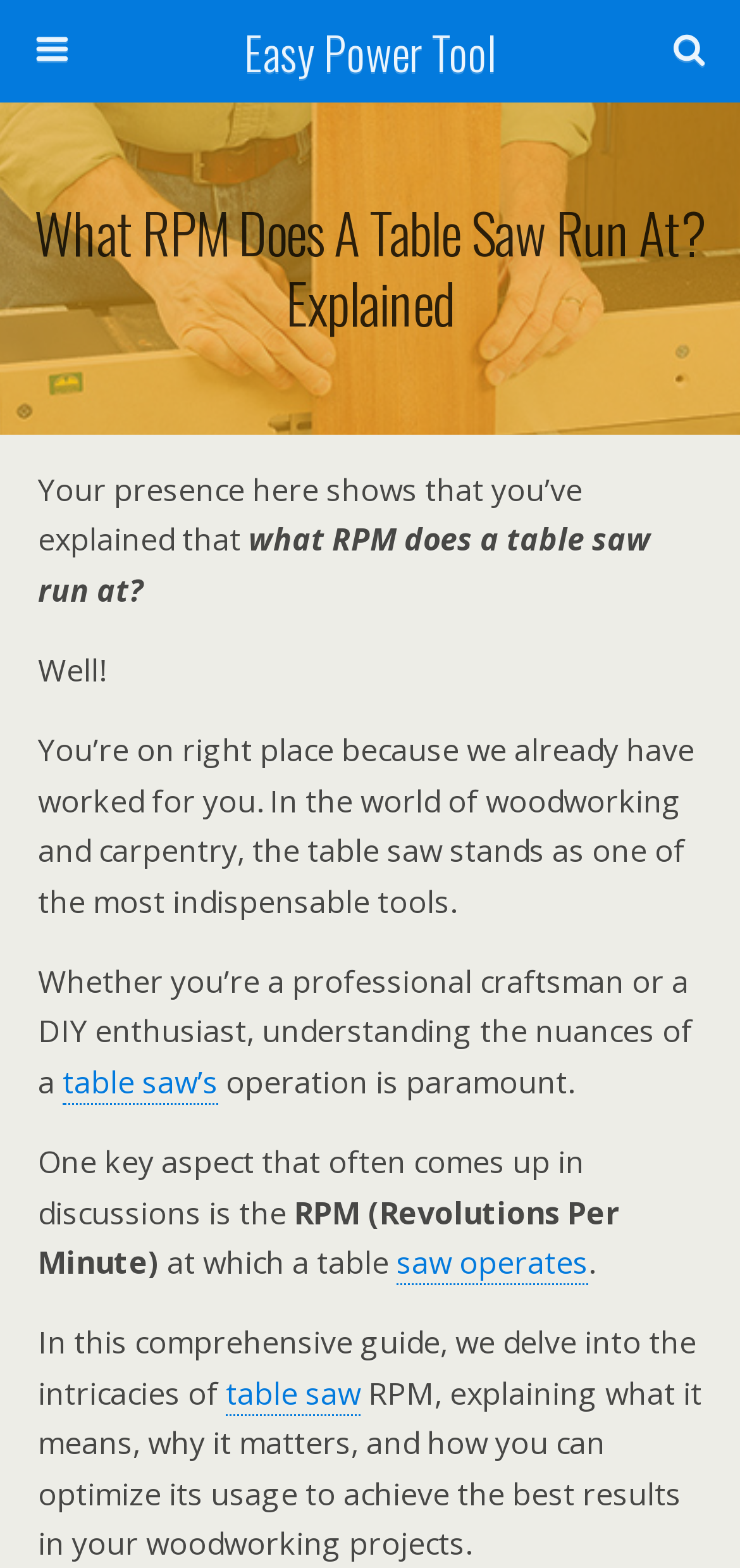Who may benefit from understanding table saw RPM?
Answer the question with a detailed and thorough explanation.

The webpage suggests that both professional craftsmen and DIY enthusiasts may benefit from understanding the RPM of a table saw, as it is an important aspect of its operation.